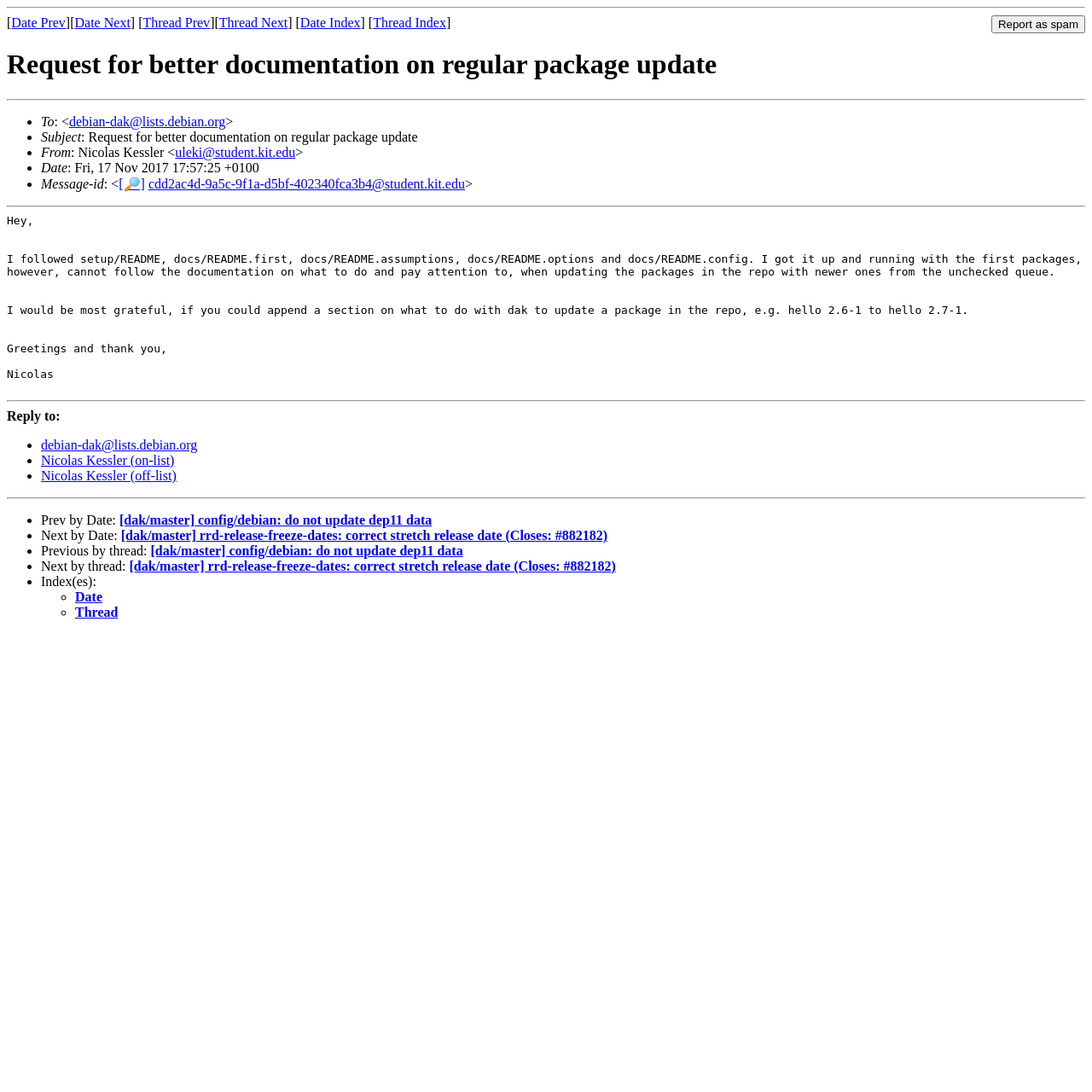Identify the title of the webpage and provide its text content.

Request for better documentation on regular package update